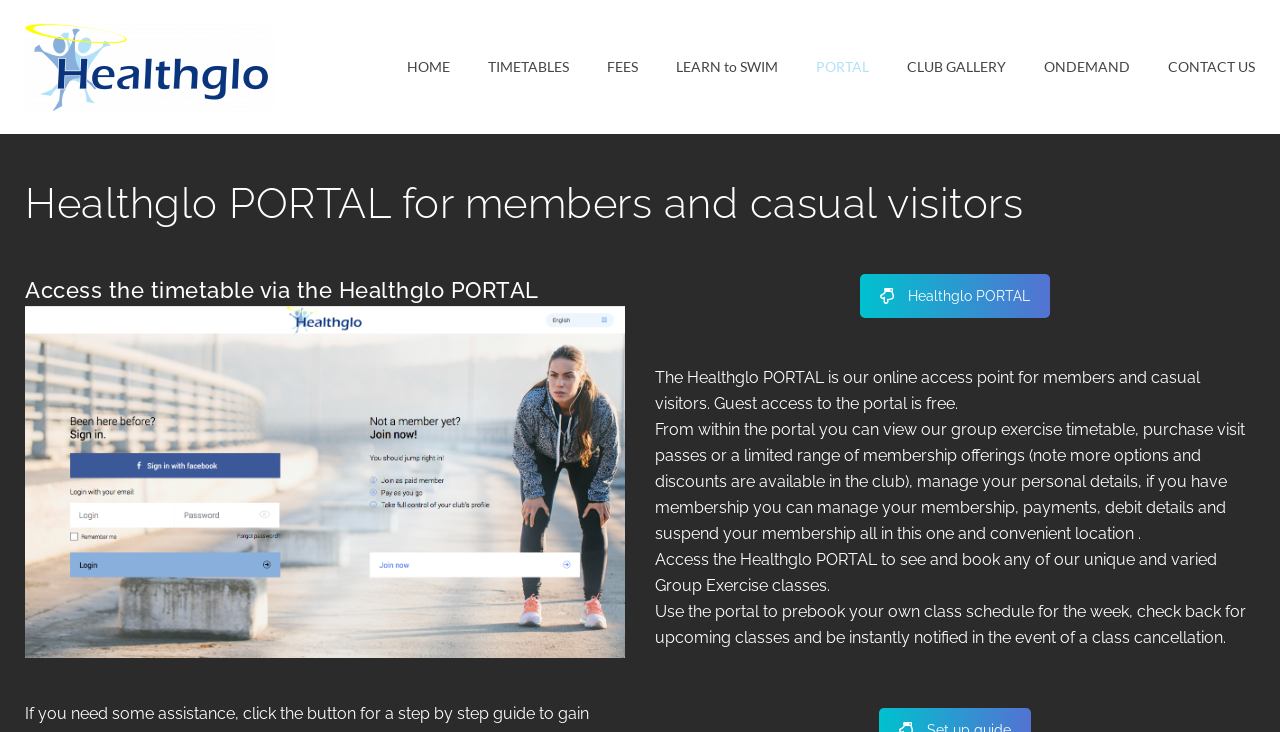Please pinpoint the bounding box coordinates for the region I should click to adhere to this instruction: "View TIMETABLES".

[0.352, 0.057, 0.445, 0.126]